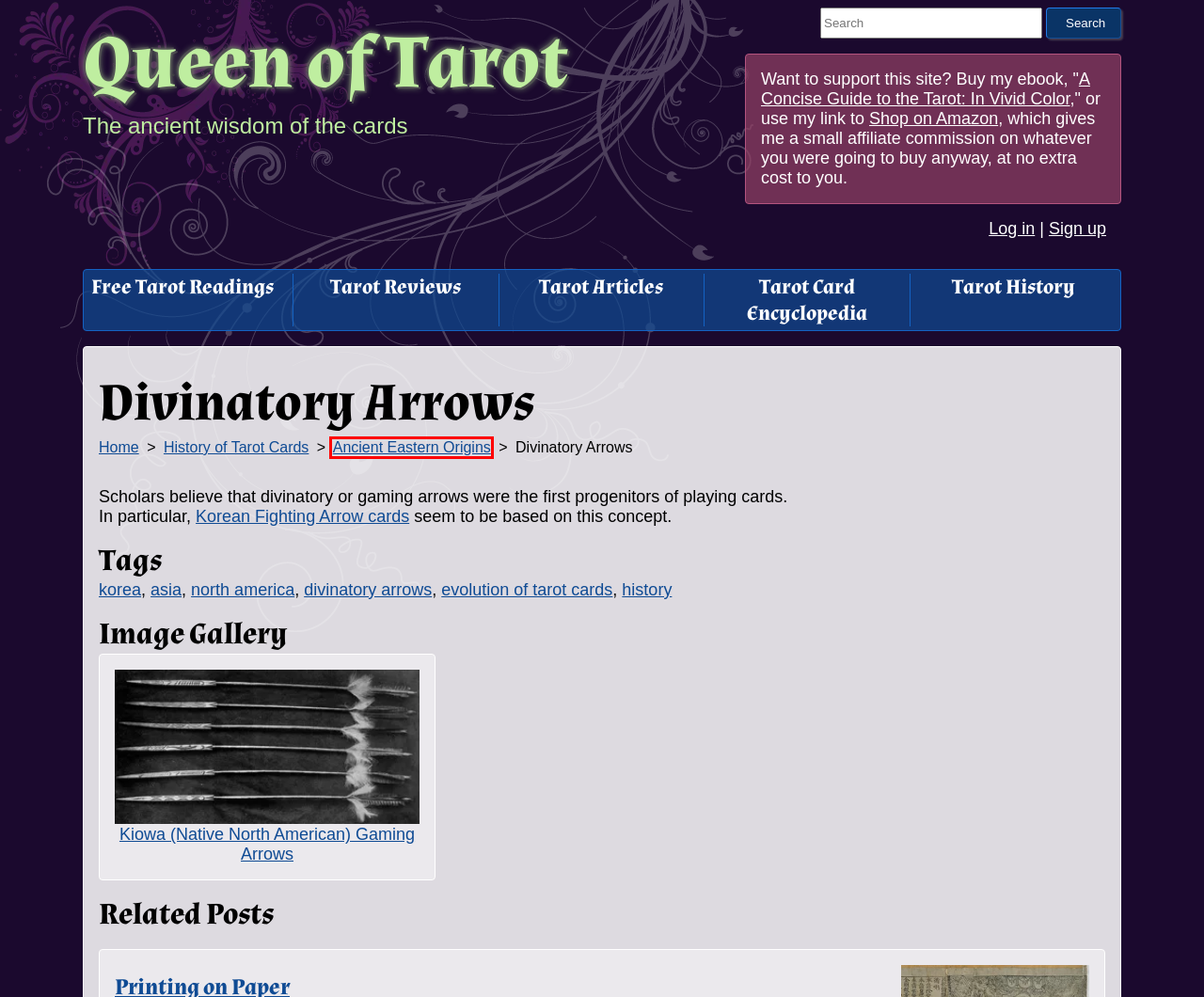You are presented with a screenshot of a webpage containing a red bounding box around an element. Determine which webpage description best describes the new webpage after clicking on the highlighted element. Here are the candidates:
A. The Enlightenment: Queen of Tarot
B. Part III: The Outer Method of the Oracles: Queen of Tarot
C. Tarot Analysis: Queen of Tarot
D. Principles of Divination: Queen of Tarot
E. Ancient Eastern Origins: Queen of Tarot
F. The Appearance of Cards: Queen of Tarot
G. History of Tarot Cards: Queen of Tarot
H. The Middle Ages: Queen of Tarot

E